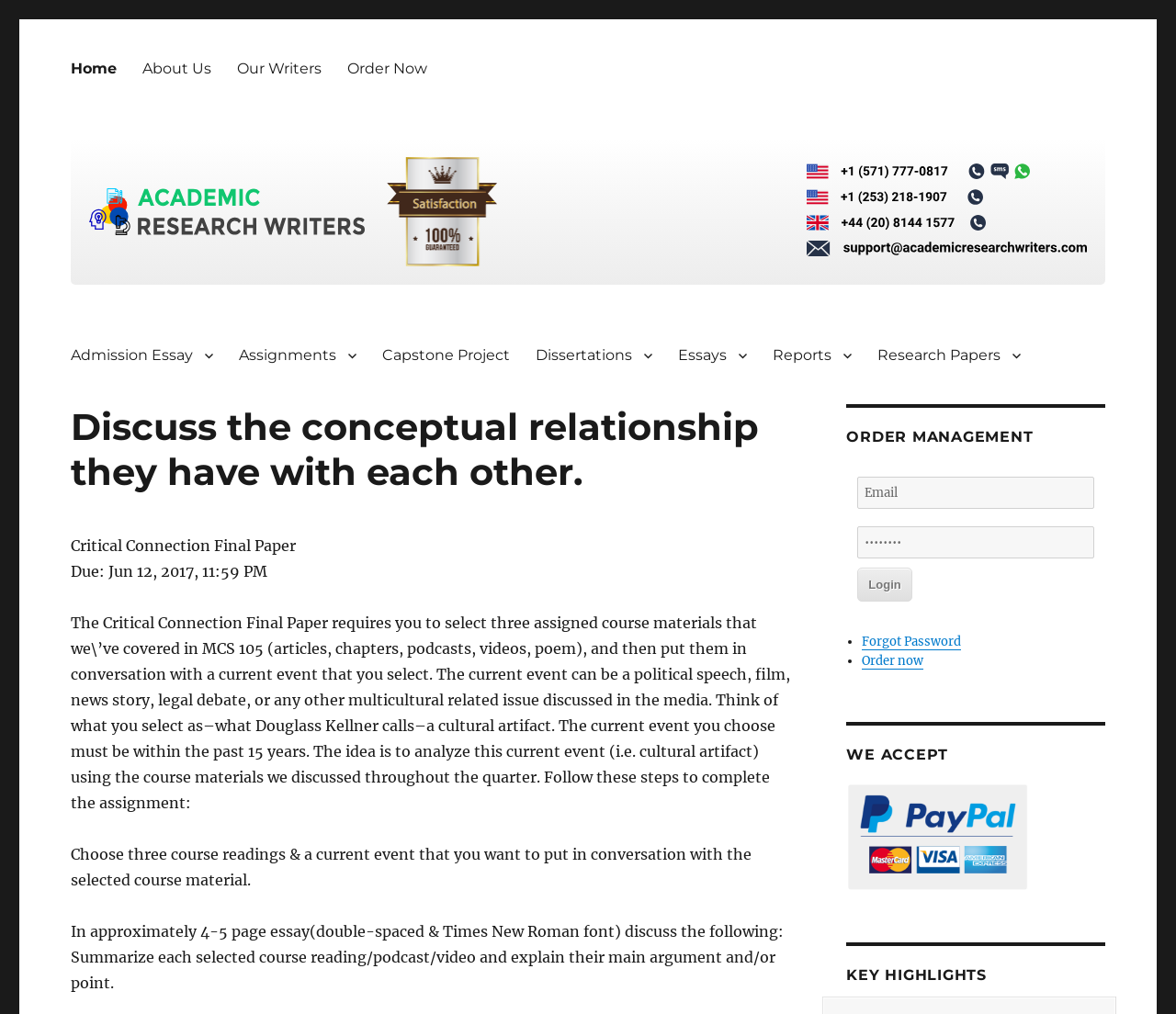How many course materials need to be selected for the paper?
Please use the image to provide an in-depth answer to the question.

The question asks for the number of course materials required for the paper. The relevant text is 'The Critical Connection Final Paper requires you to select three assigned course materials that we’ve covered in MCS 105 (articles, chapters, podcasts, videos, poem)'. The answer is 'three'.